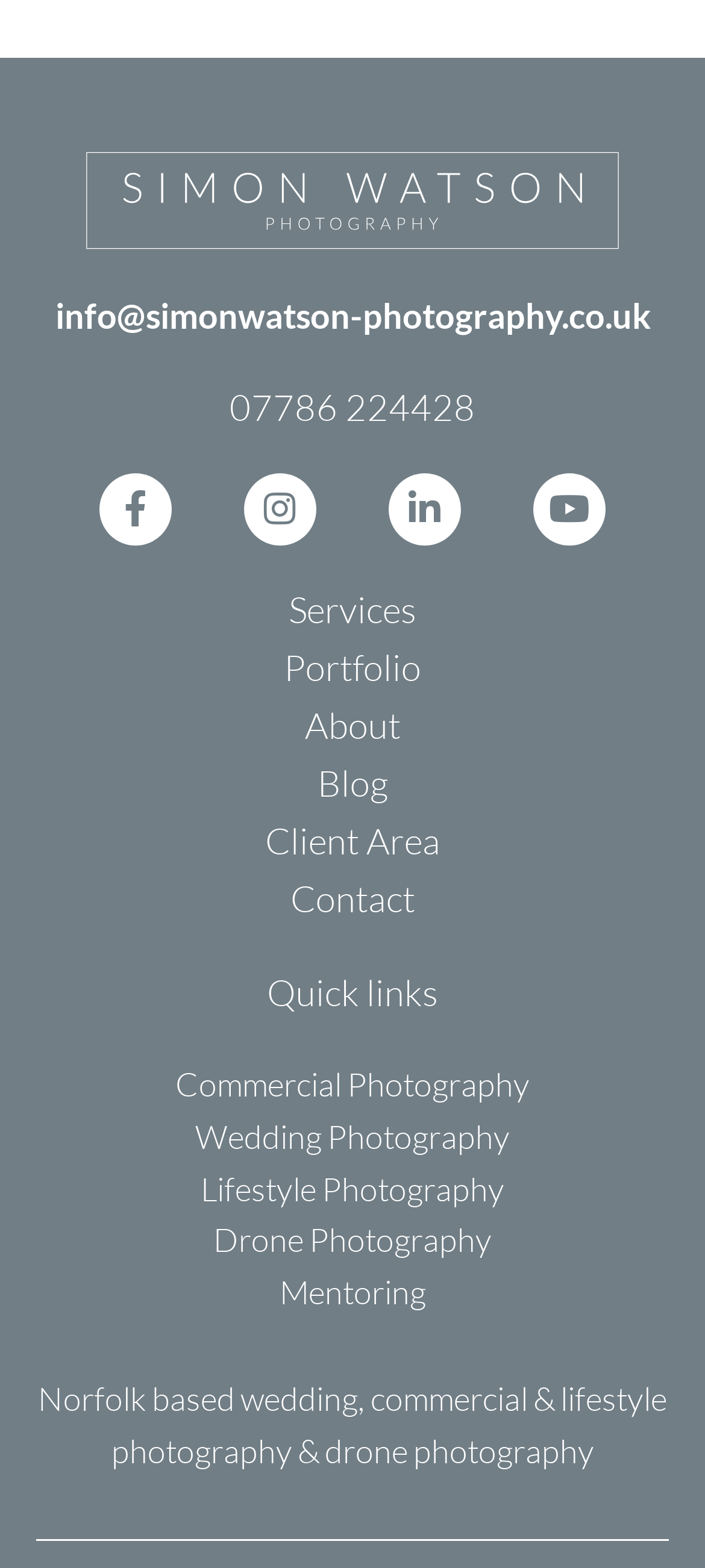Locate the bounding box coordinates of the element that should be clicked to execute the following instruction: "Check the services offered".

[0.077, 0.371, 0.923, 0.408]